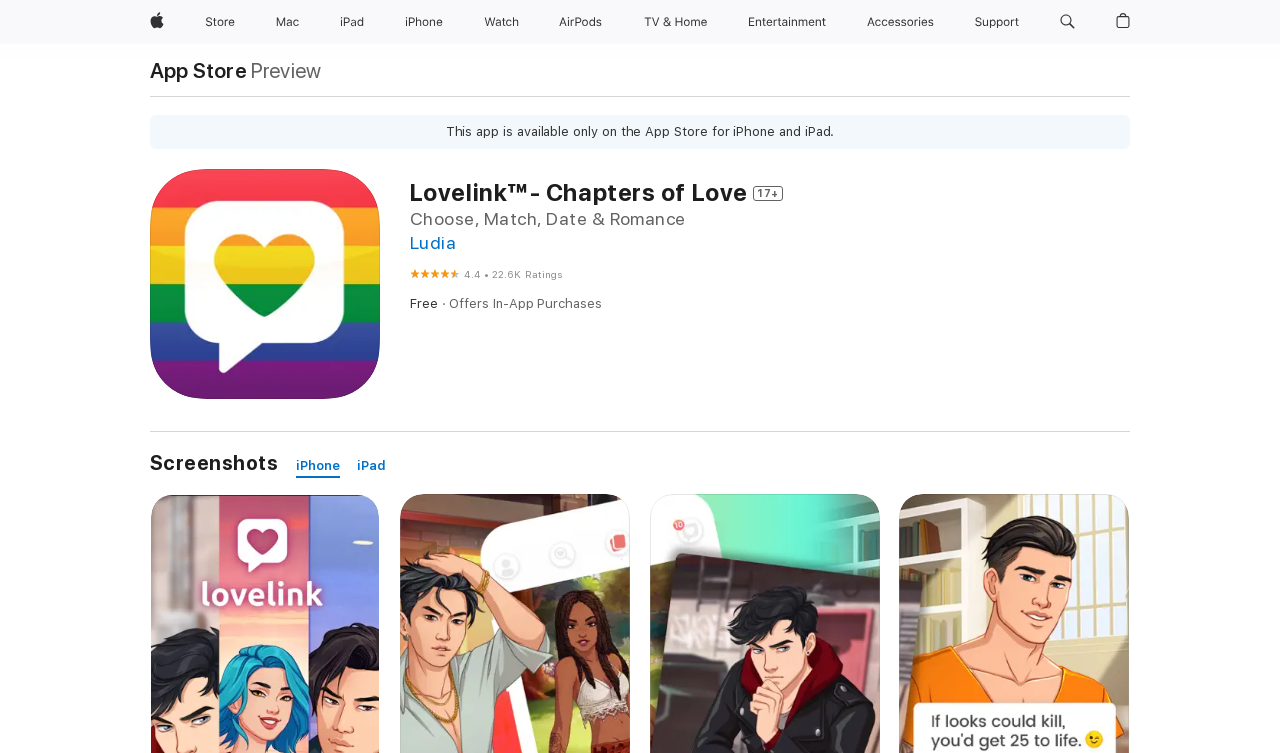Provide the bounding box coordinates of the section that needs to be clicked to accomplish the following instruction: "Click Apple."

[0.111, 0.0, 0.134, 0.058]